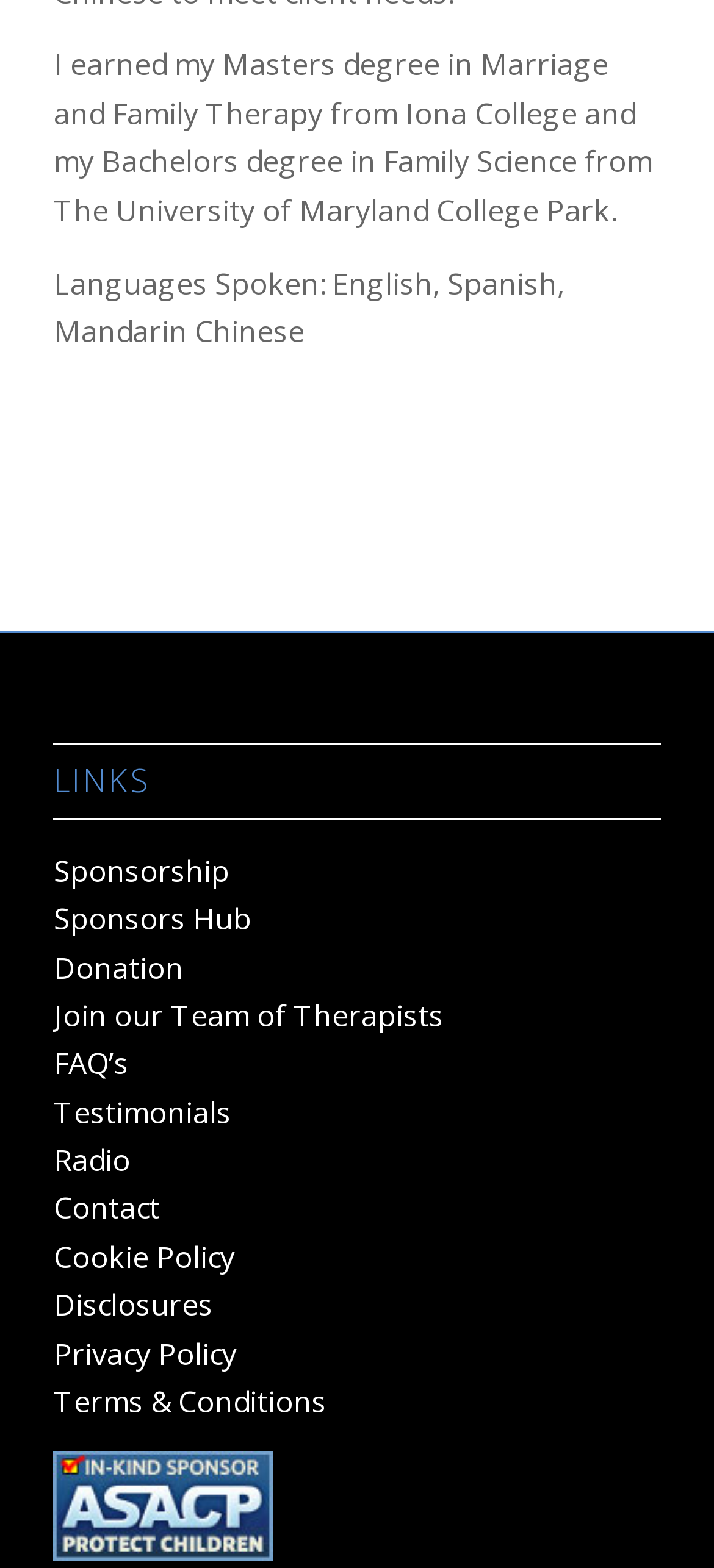Identify the bounding box coordinates of the HTML element based on this description: "Contact".

[0.075, 0.758, 0.224, 0.783]